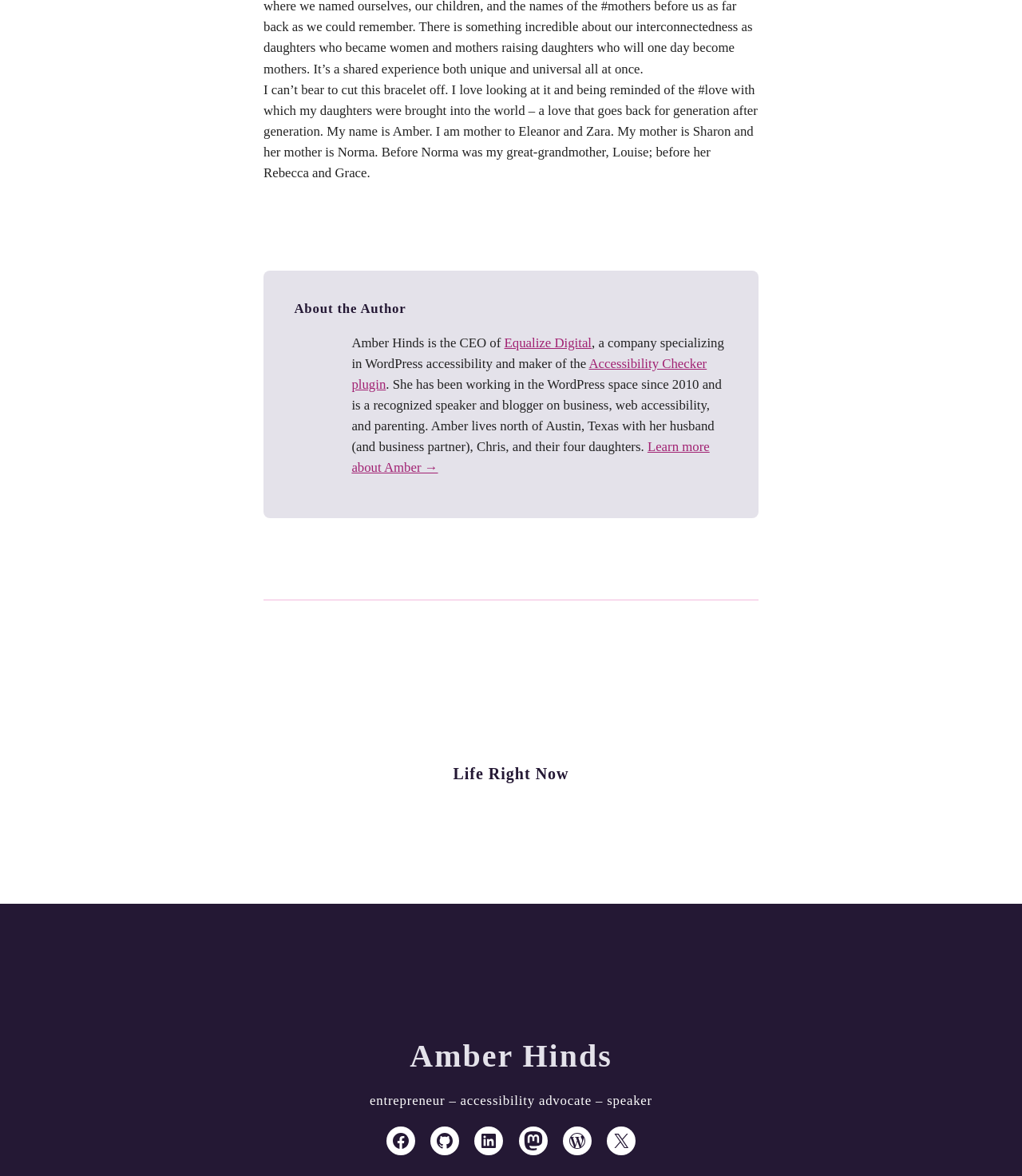What is the name of Amber's company?
Based on the visual information, provide a detailed and comprehensive answer.

The text 'Amber Hinds is the CEO of Equalize Digital' explicitly states that Amber's company is called Equalize Digital.